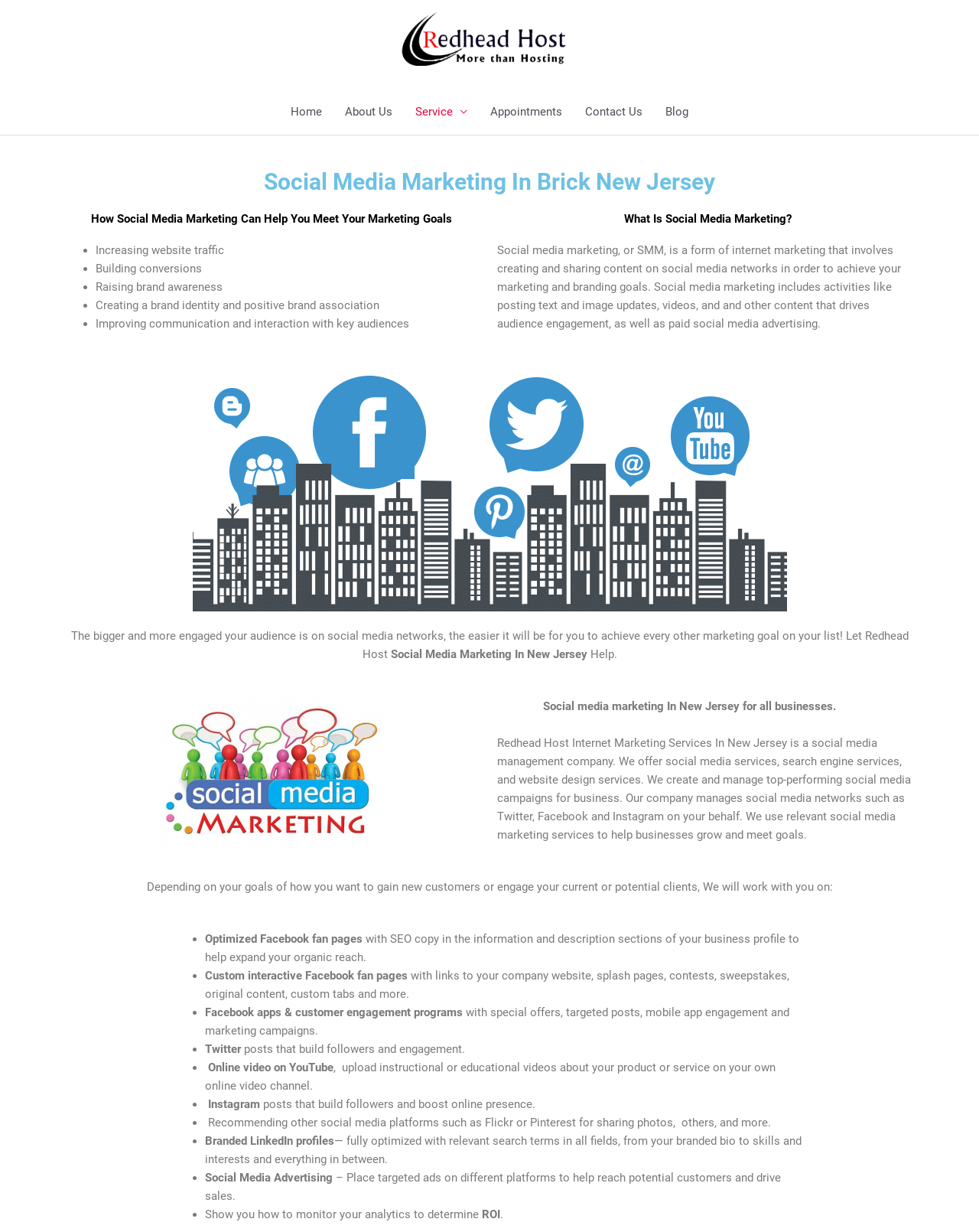Predict the bounding box of the UI element that fits this description: "Contact Us".

[0.586, 0.072, 0.668, 0.109]